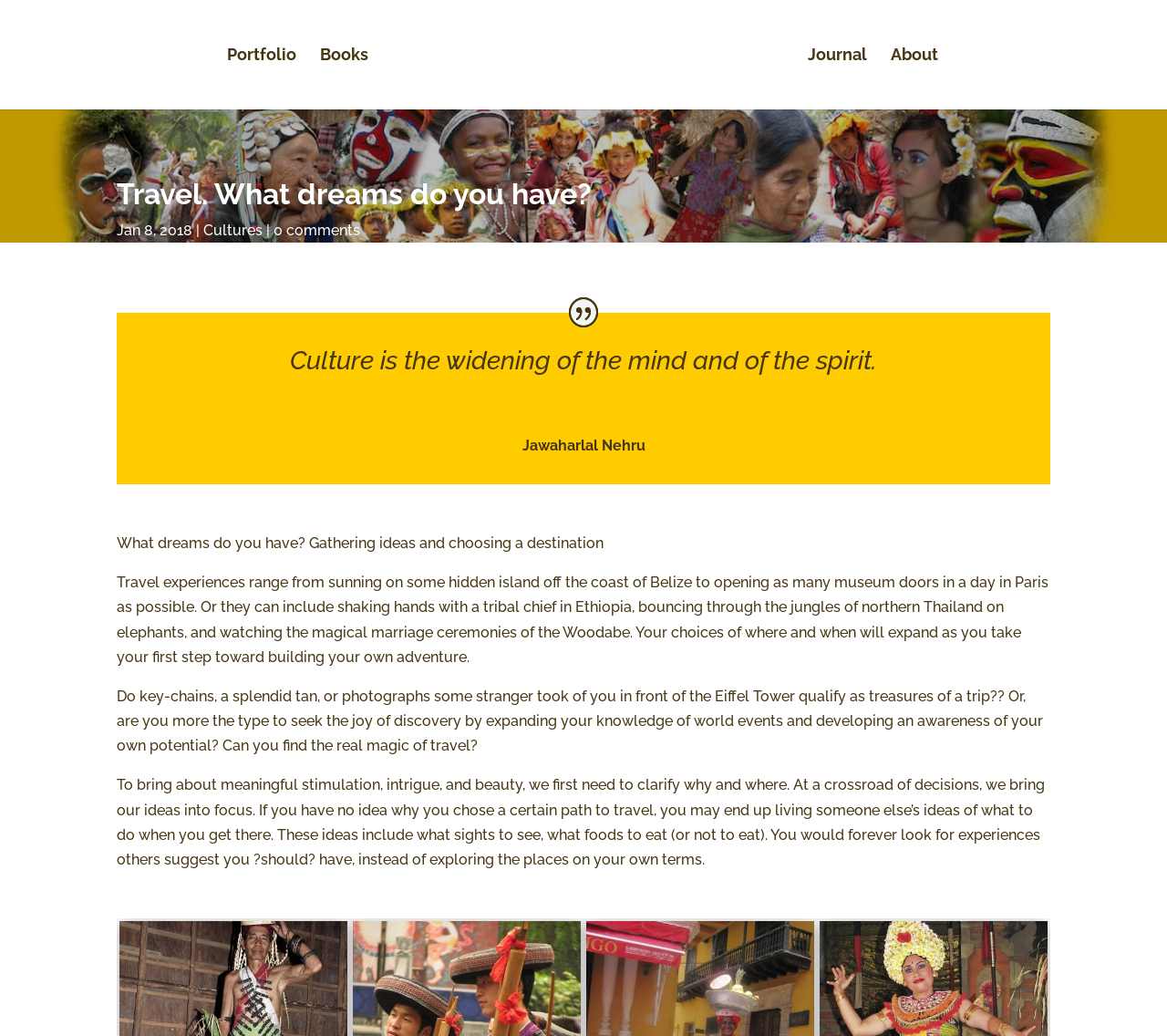What is the date mentioned in the webpage?
Use the image to give a comprehensive and detailed response to the question.

The StaticText element with the text 'Jan 8, 2018' provides the date mentioned in the webpage.